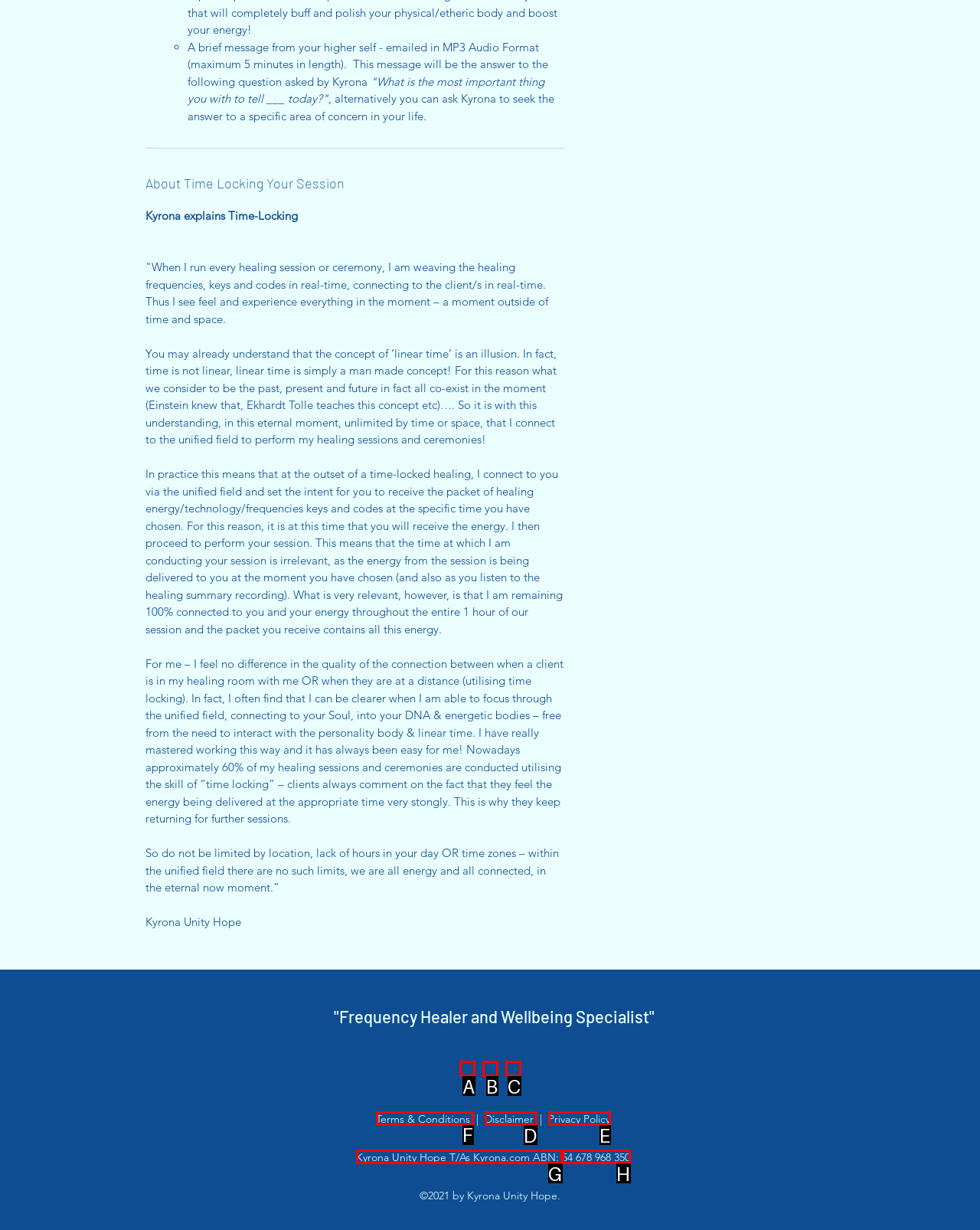Pick the right letter to click to achieve the task: Read Terms & Conditions
Answer with the letter of the correct option directly.

F